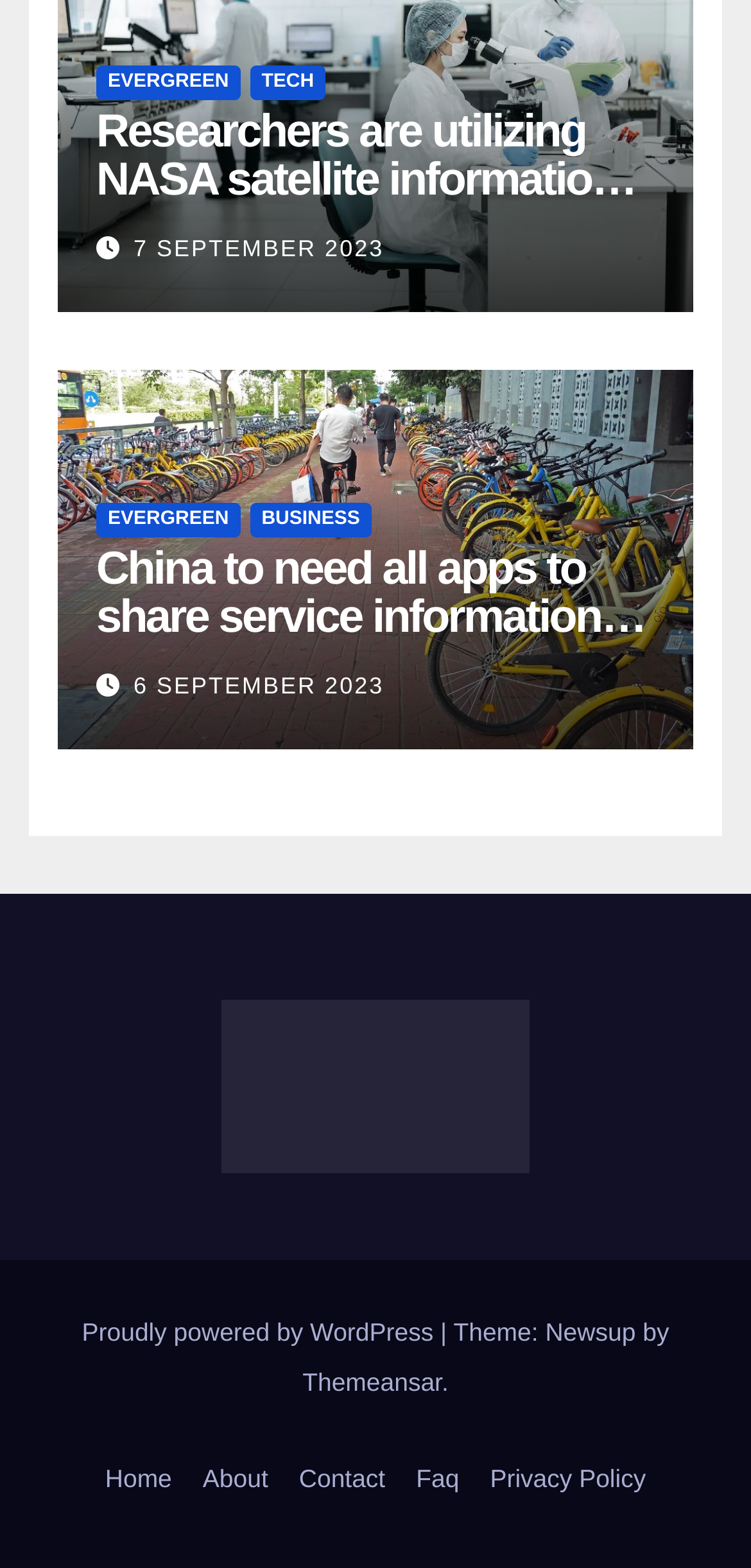Determine the bounding box coordinates for the HTML element mentioned in the following description: "6 September 2023". The coordinates should be a list of four floats ranging from 0 to 1, represented as [left, top, right, bottom].

[0.178, 0.428, 0.511, 0.446]